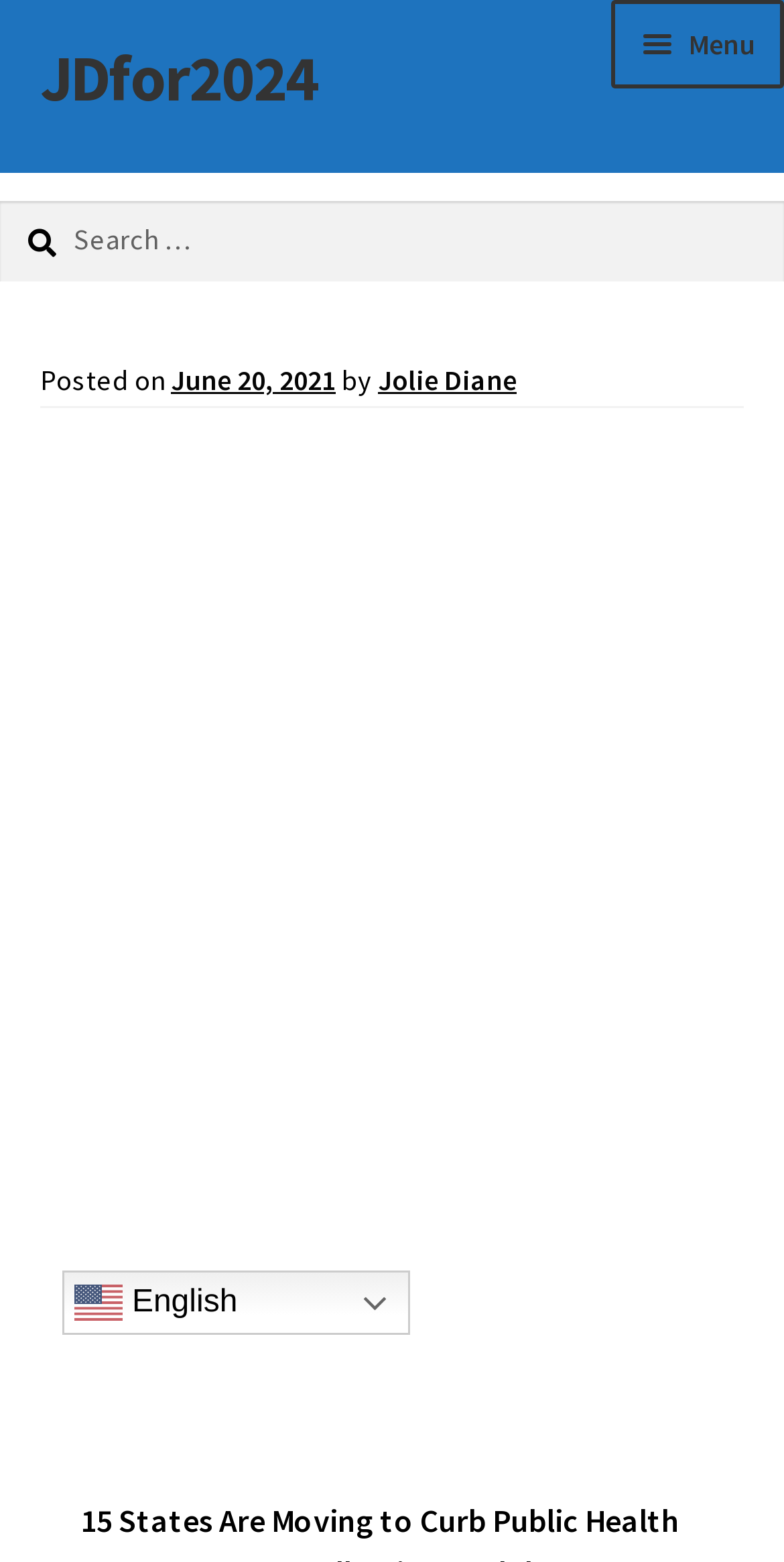Is the menu button expanded?
Based on the image content, provide your answer in one word or a short phrase.

No